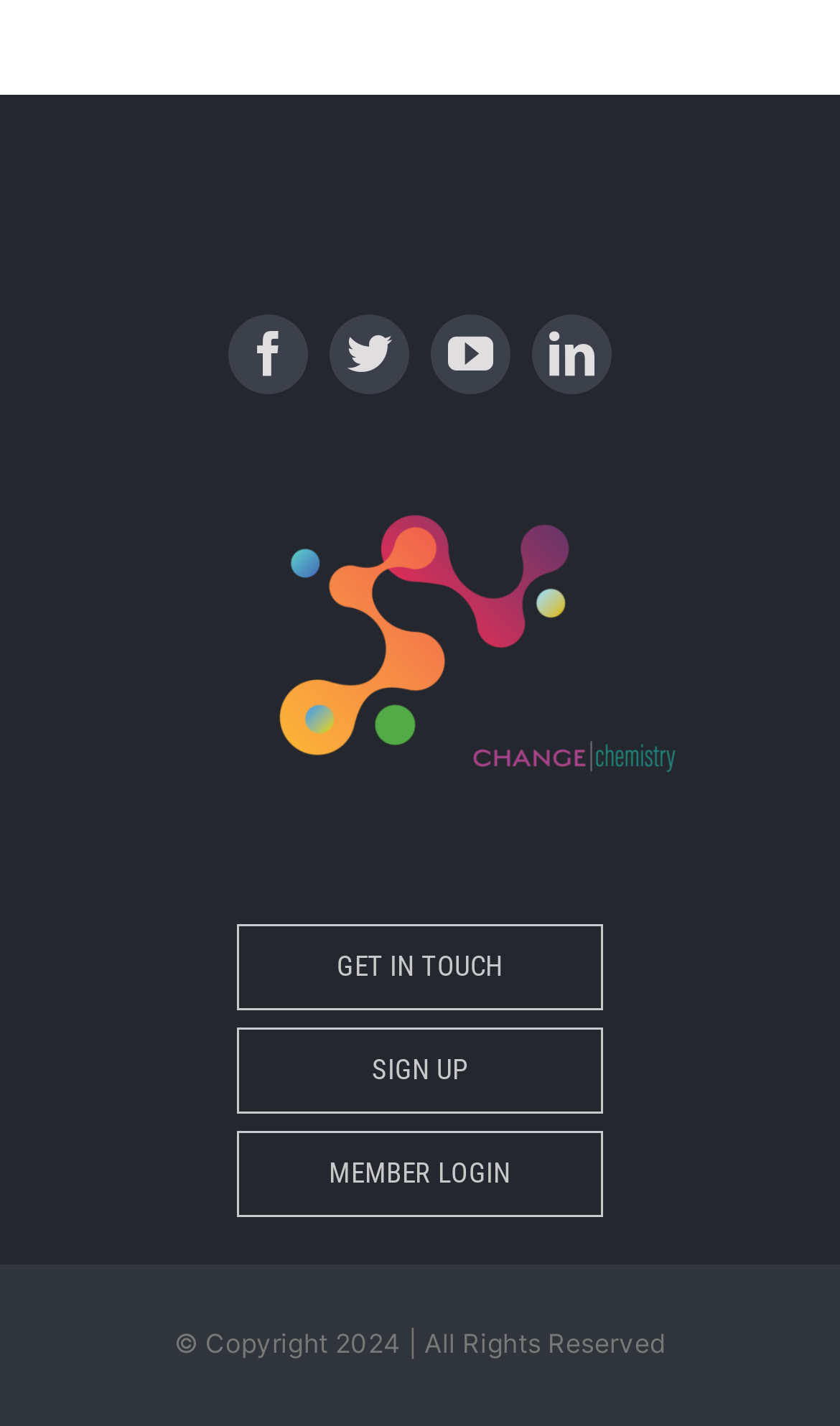Please specify the coordinates of the bounding box for the element that should be clicked to carry out this instruction: "browse photo gallery". The coordinates must be four float numbers between 0 and 1, formatted as [left, top, right, bottom].

None